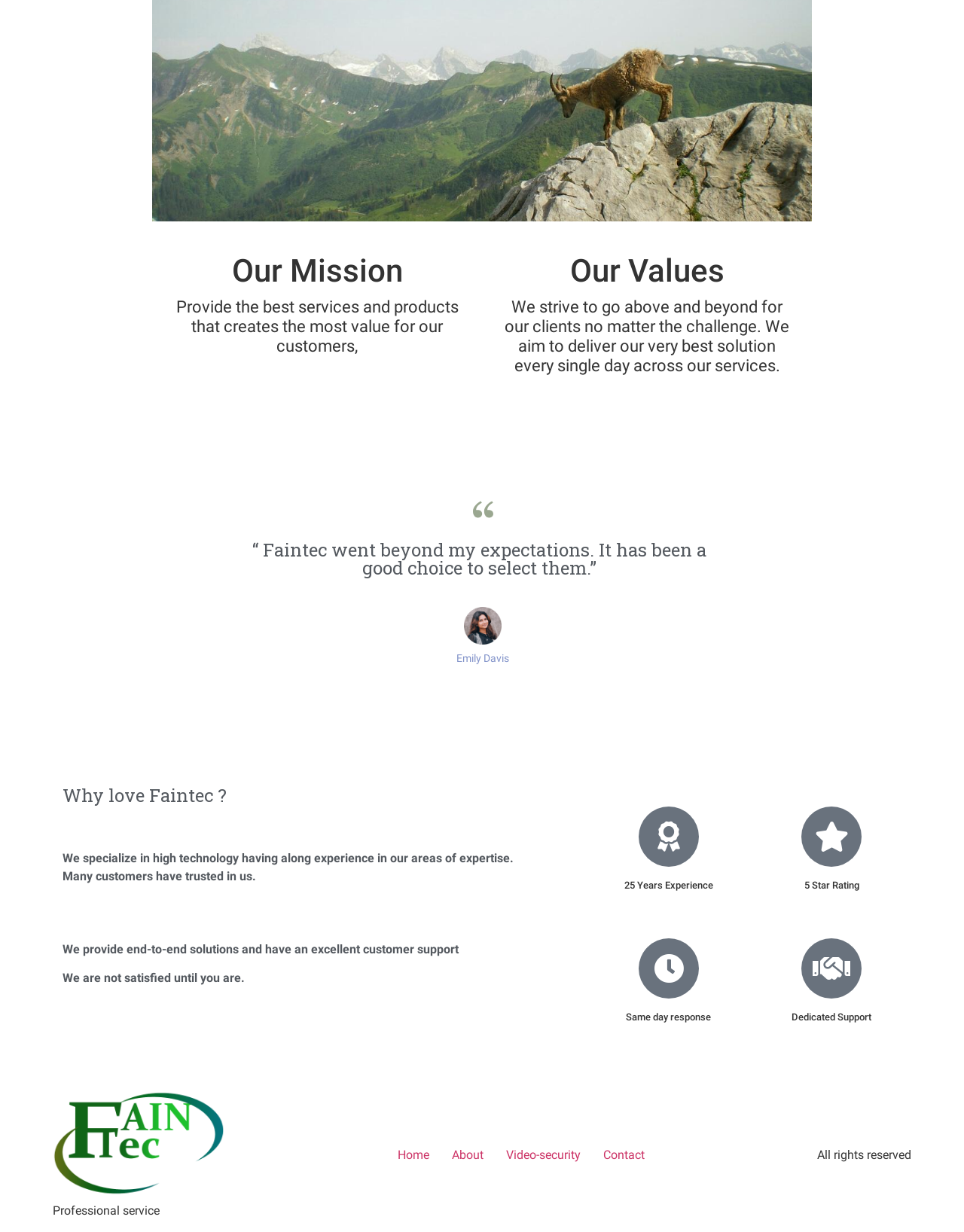Give a one-word or short phrase answer to the question: 
What is the response time of Faintec?

Same day